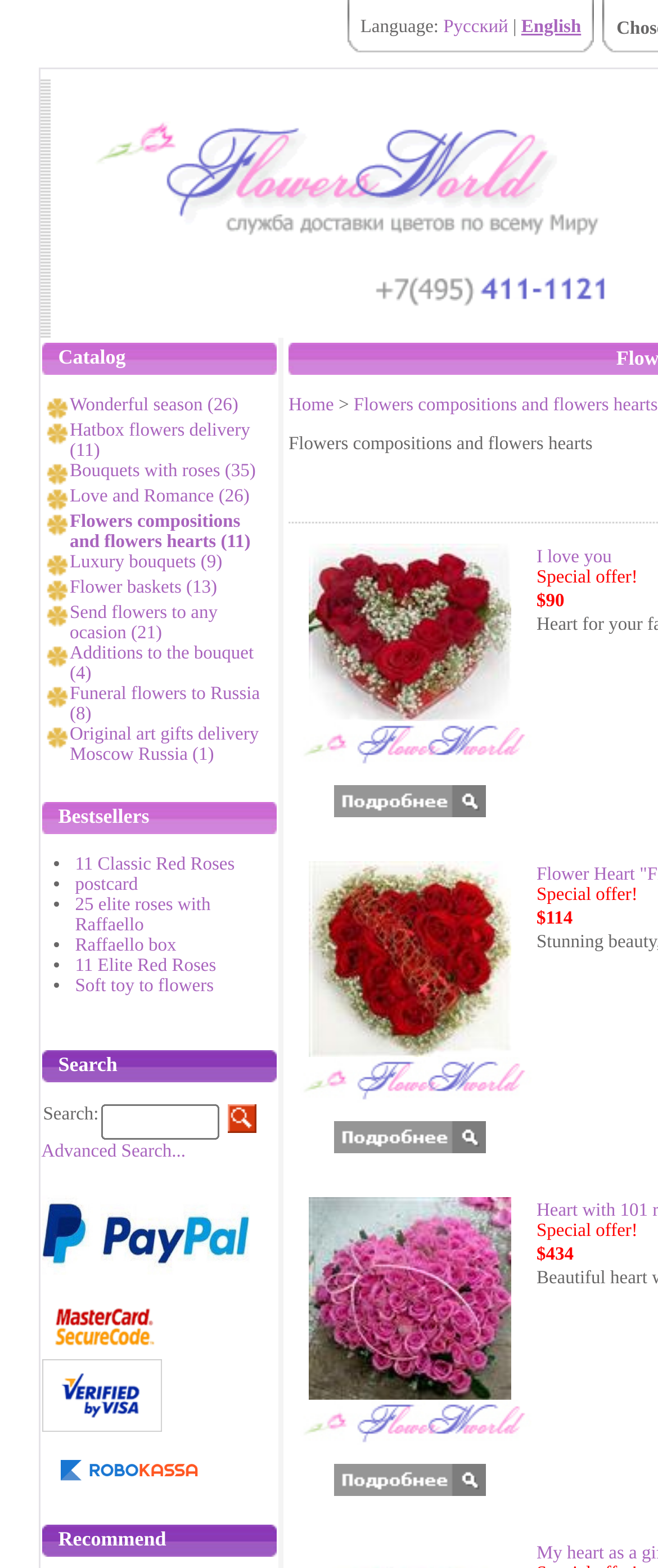Specify the bounding box coordinates of the area to click in order to follow the given instruction: "View Flowers compositions and flowers hearts."

[0.106, 0.326, 0.381, 0.352]